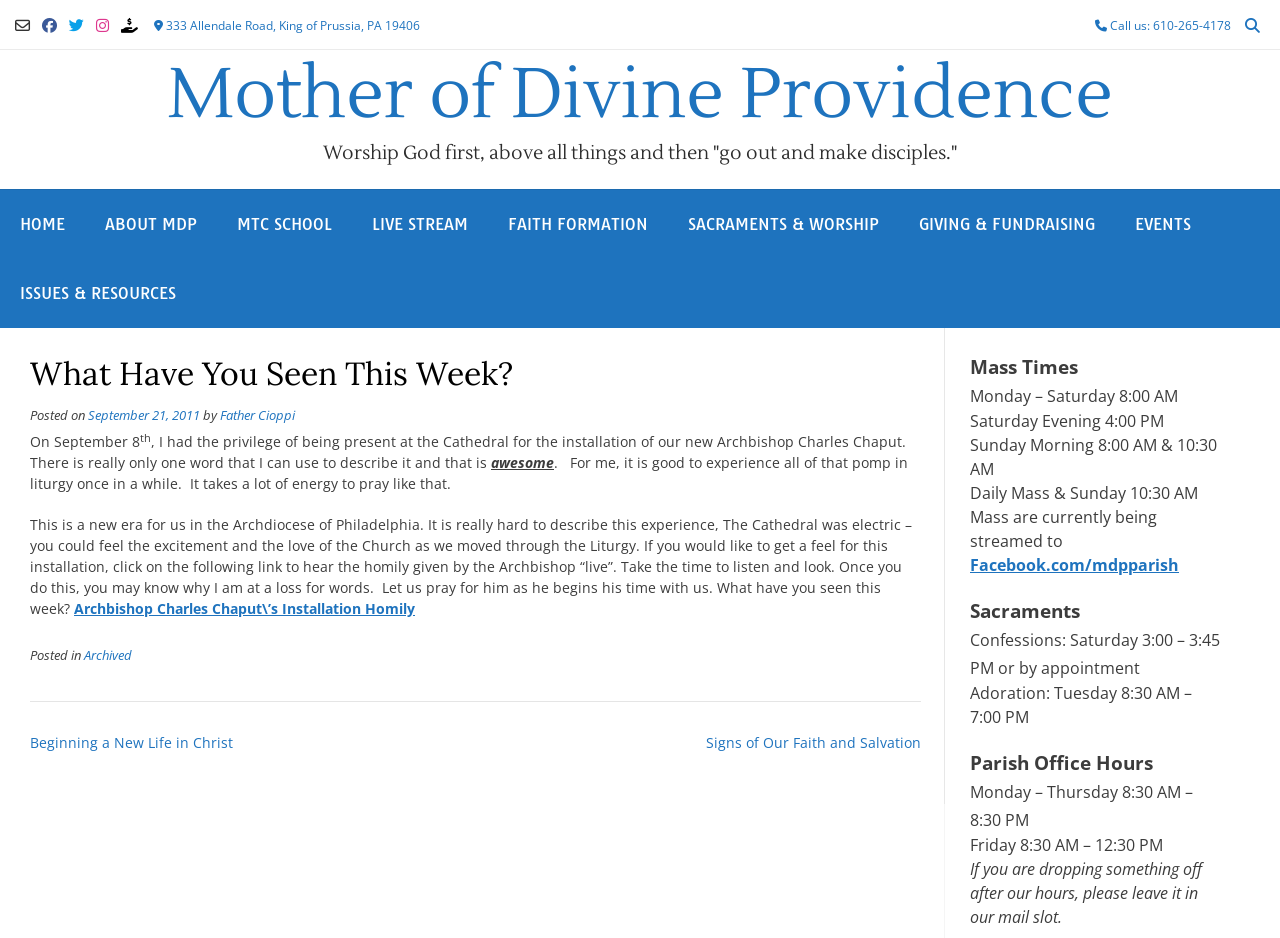Locate the bounding box coordinates of the area to click to fulfill this instruction: "Call the phone number". The bounding box should be presented as four float numbers between 0 and 1, in the order [left, top, right, bottom].

[0.865, 0.018, 0.962, 0.036]